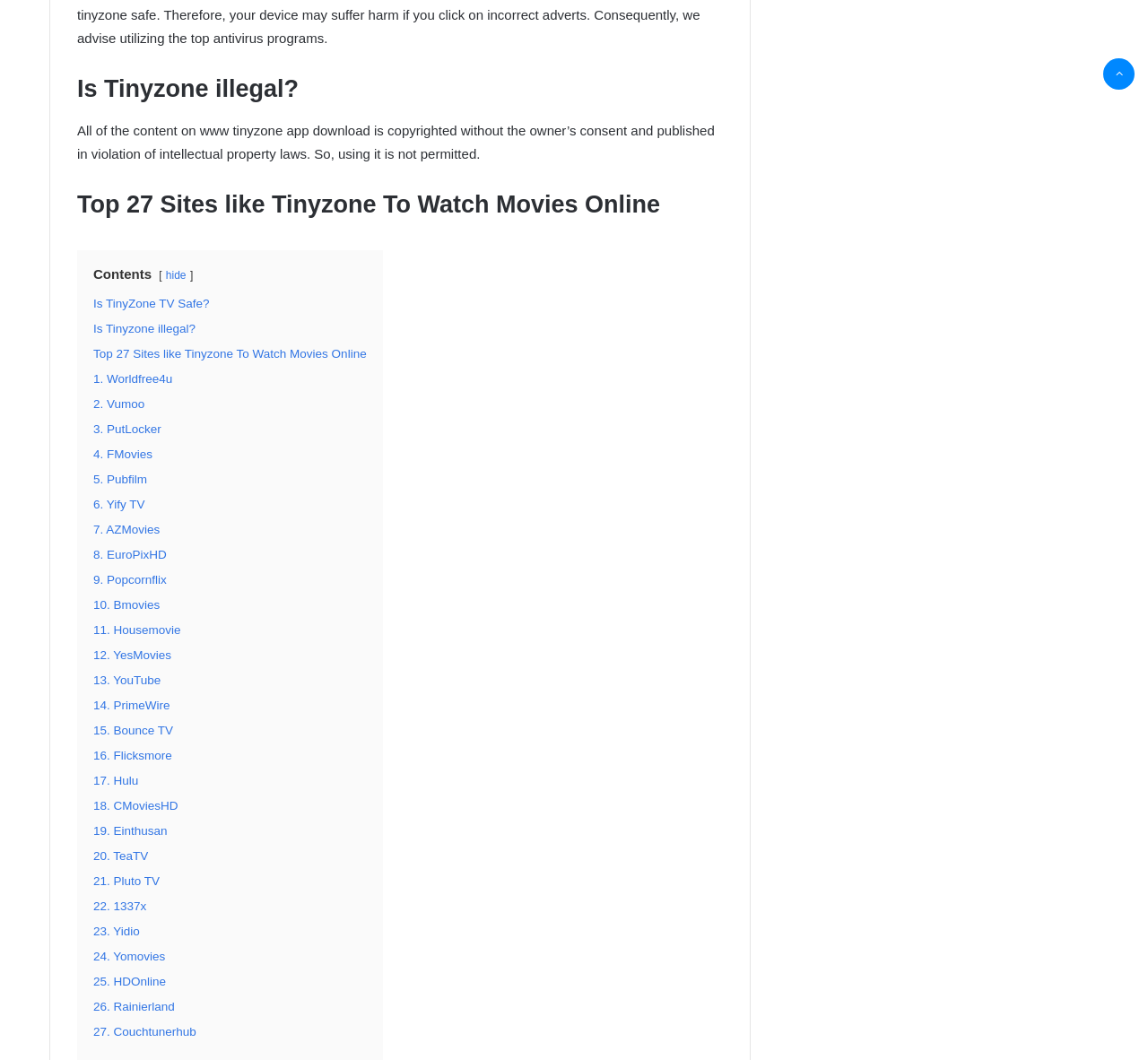Please find the bounding box coordinates (top-left x, top-left y, bottom-right x, bottom-right y) in the screenshot for the UI element described as follows: 6. Yify TV

[0.081, 0.47, 0.126, 0.483]